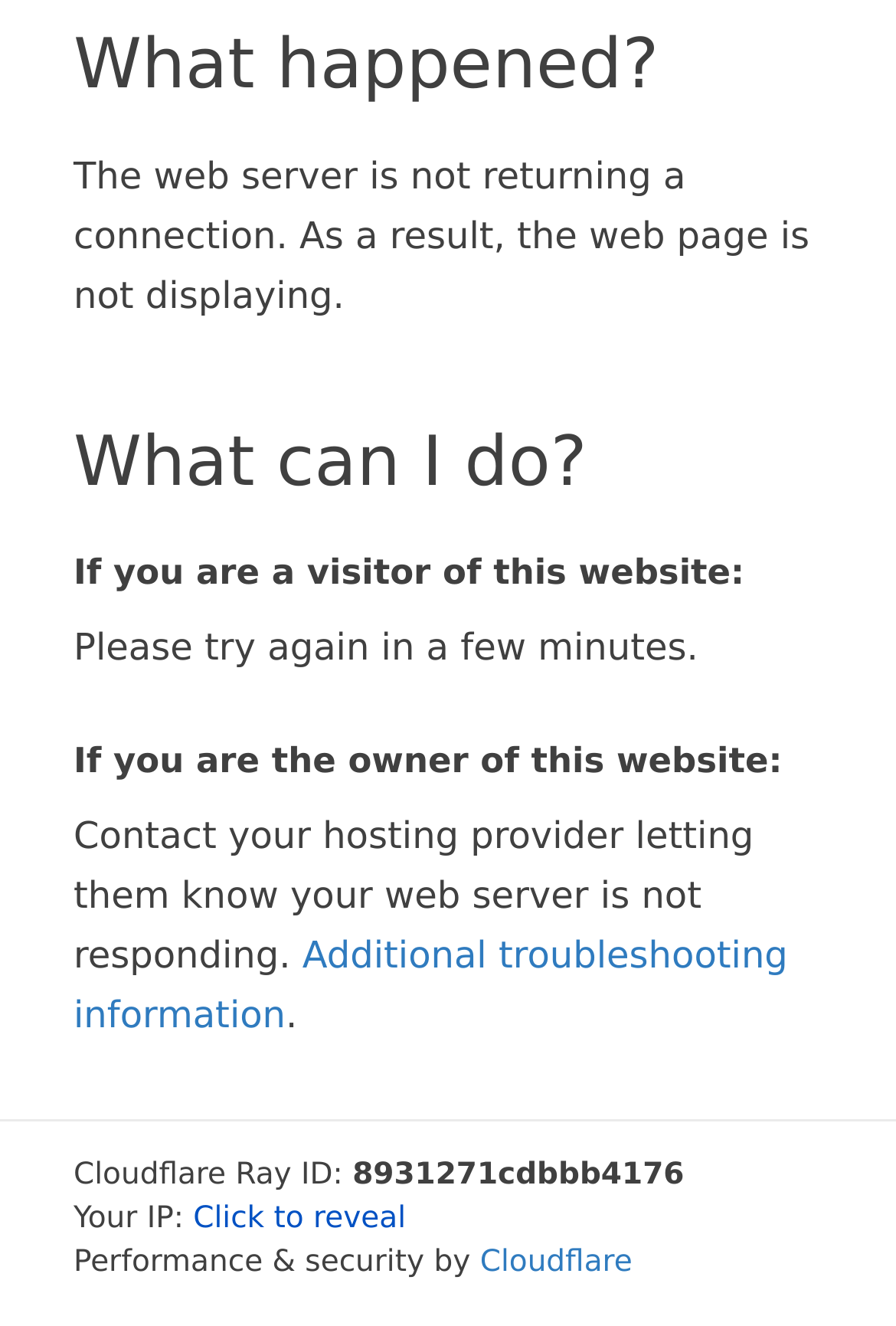What is the purpose of the 'Click to reveal' button?
Provide a detailed answer to the question, using the image to inform your response.

The 'Click to reveal' button is likely used to reveal the IP address, as it is located next to the text 'Your IP:' and is a button element, suggesting that it can be clicked to reveal the IP address